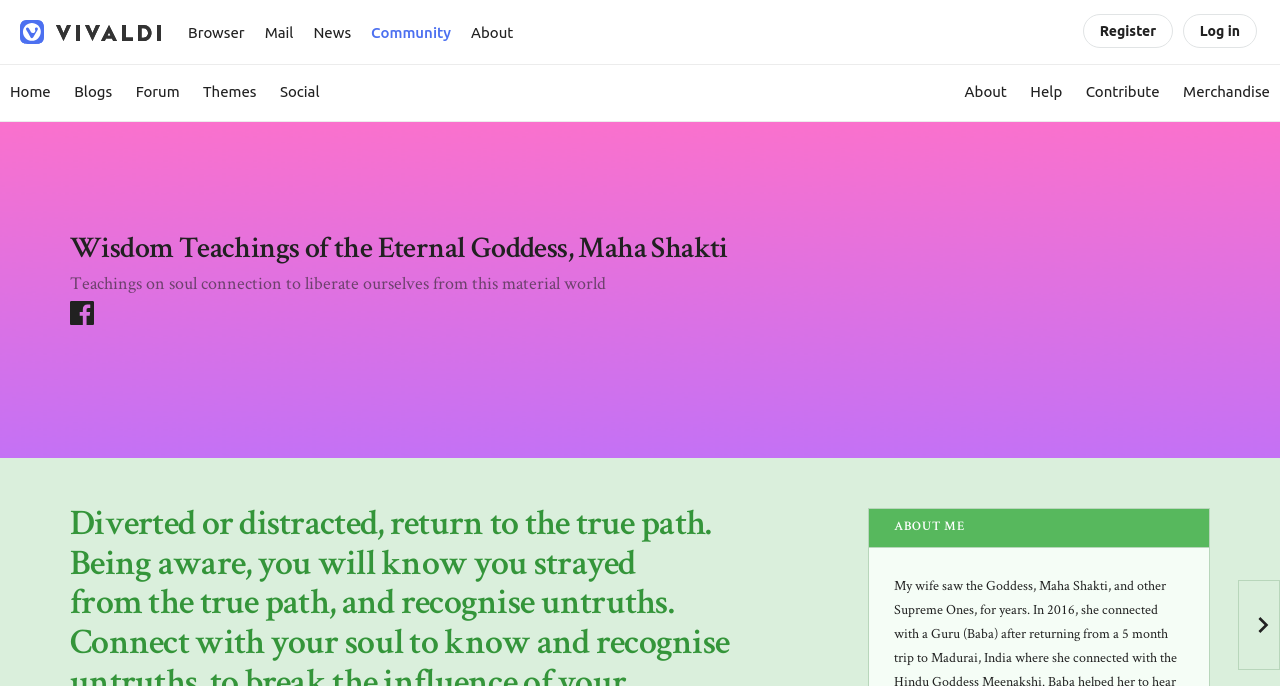Provide the bounding box coordinates of the area you need to click to execute the following instruction: "View wisdom teachings".

[0.055, 0.324, 0.569, 0.429]